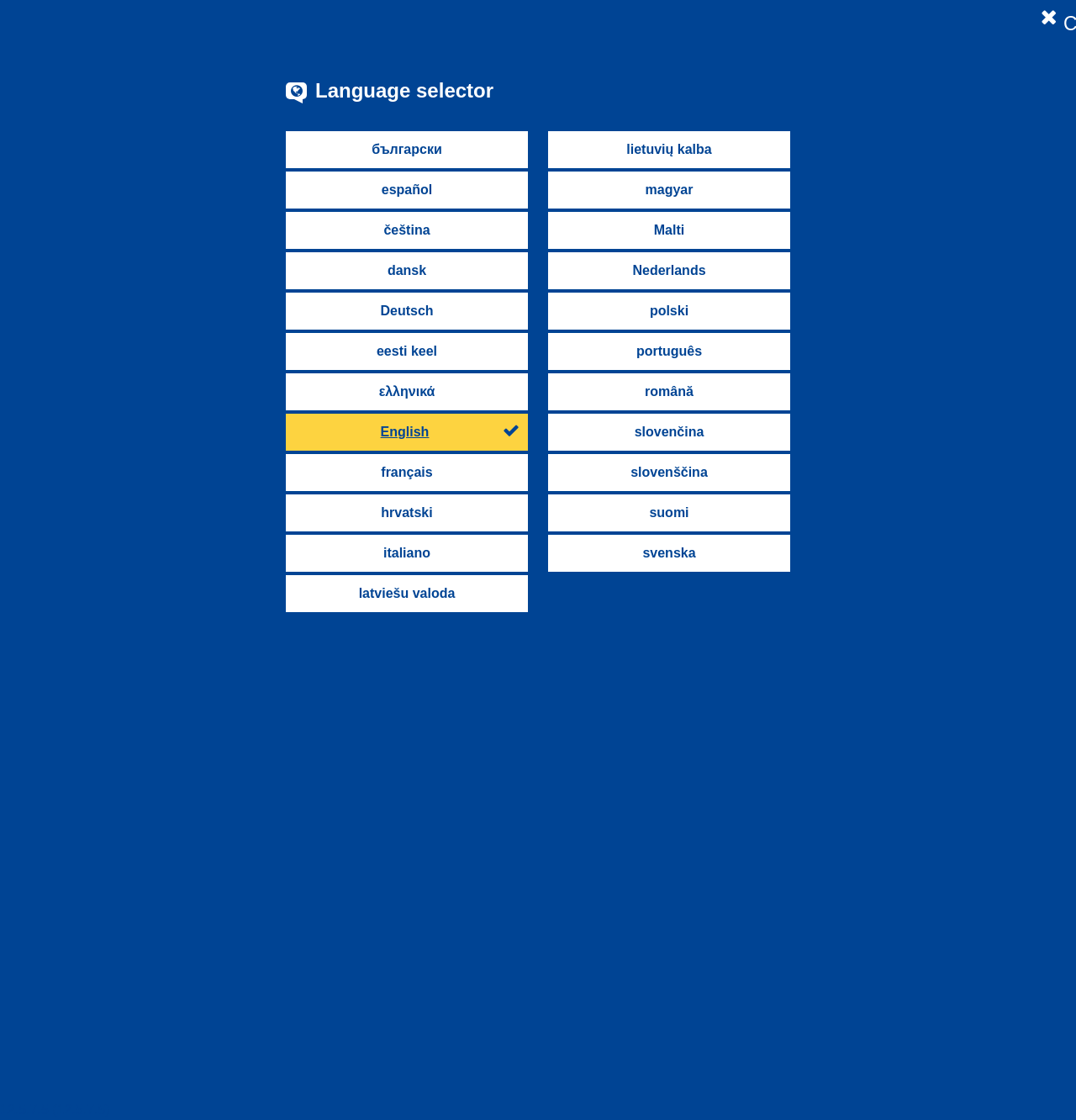Using the information shown in the image, answer the question with as much detail as possible: What is the main topic of the webpage?

The webpage's content revolves around the topic of compensation for victims of crime, including the EU's Compensation Directive and the national schemes available in EU countries.